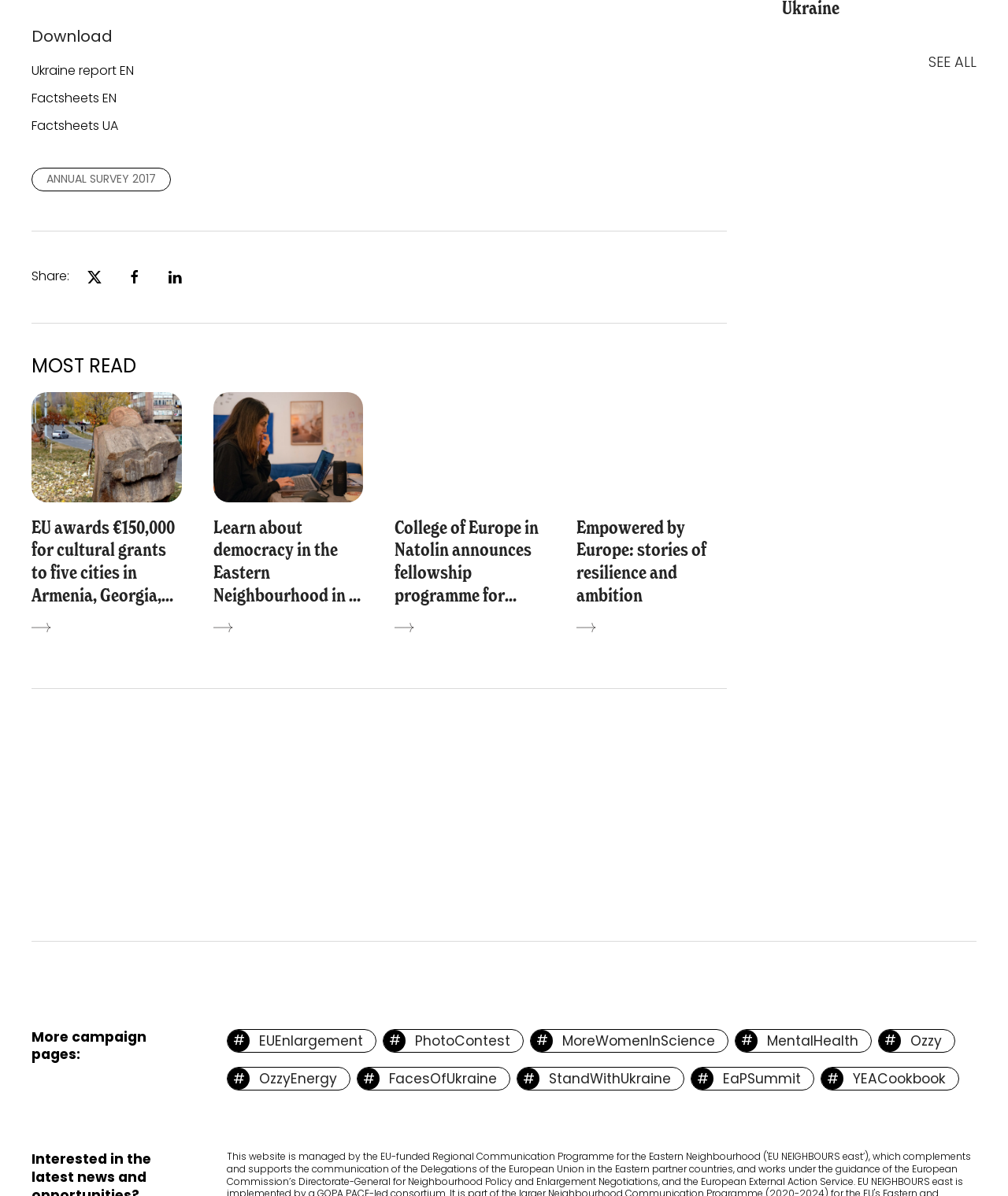Identify the bounding box coordinates of the clickable region required to complete the instruction: "Download Ukraine report". The coordinates should be given as four float numbers within the range of 0 and 1, i.e., [left, top, right, bottom].

[0.031, 0.052, 0.133, 0.067]